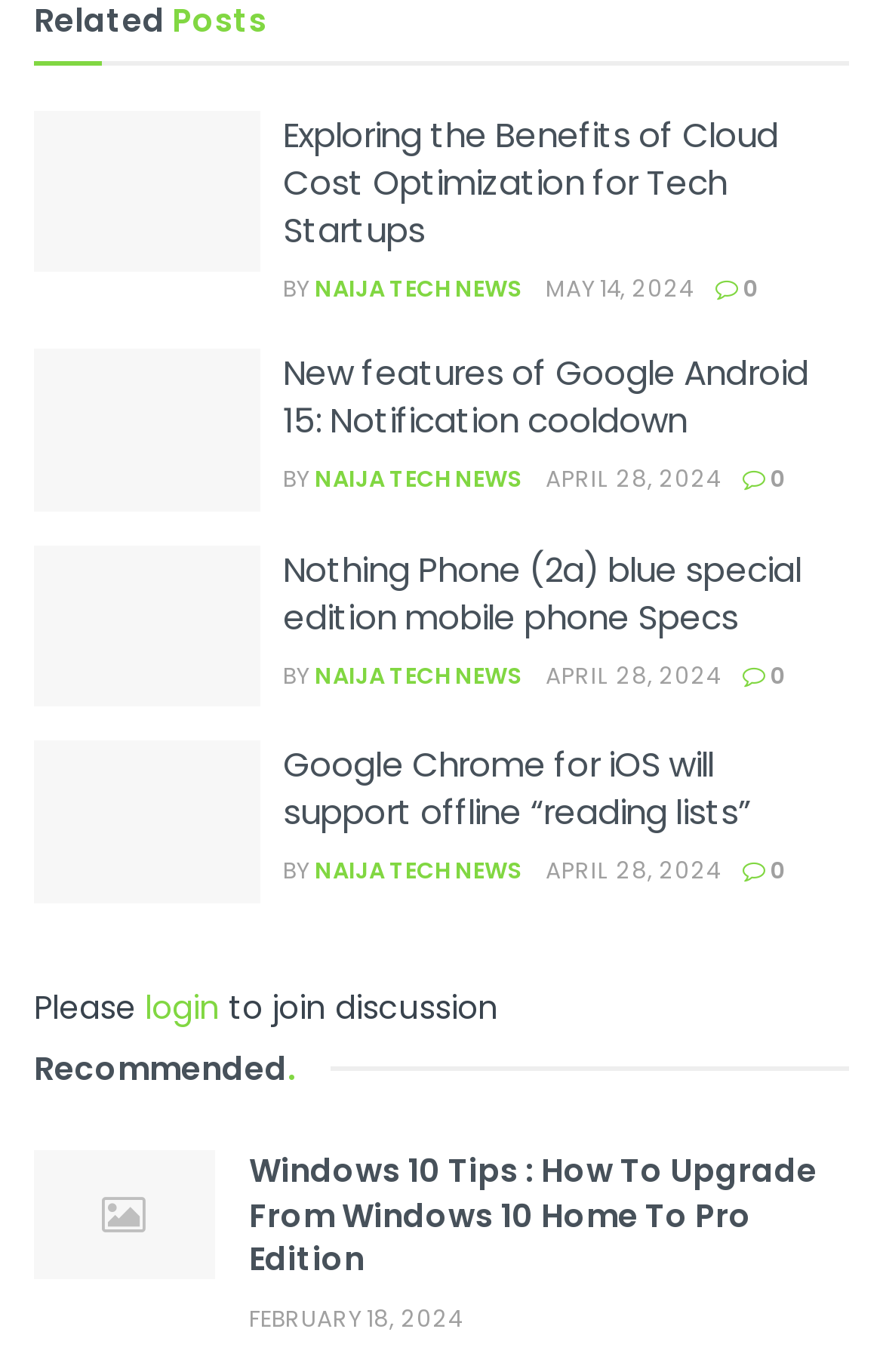Answer succinctly with a single word or phrase:
How many links are in the first article?

3